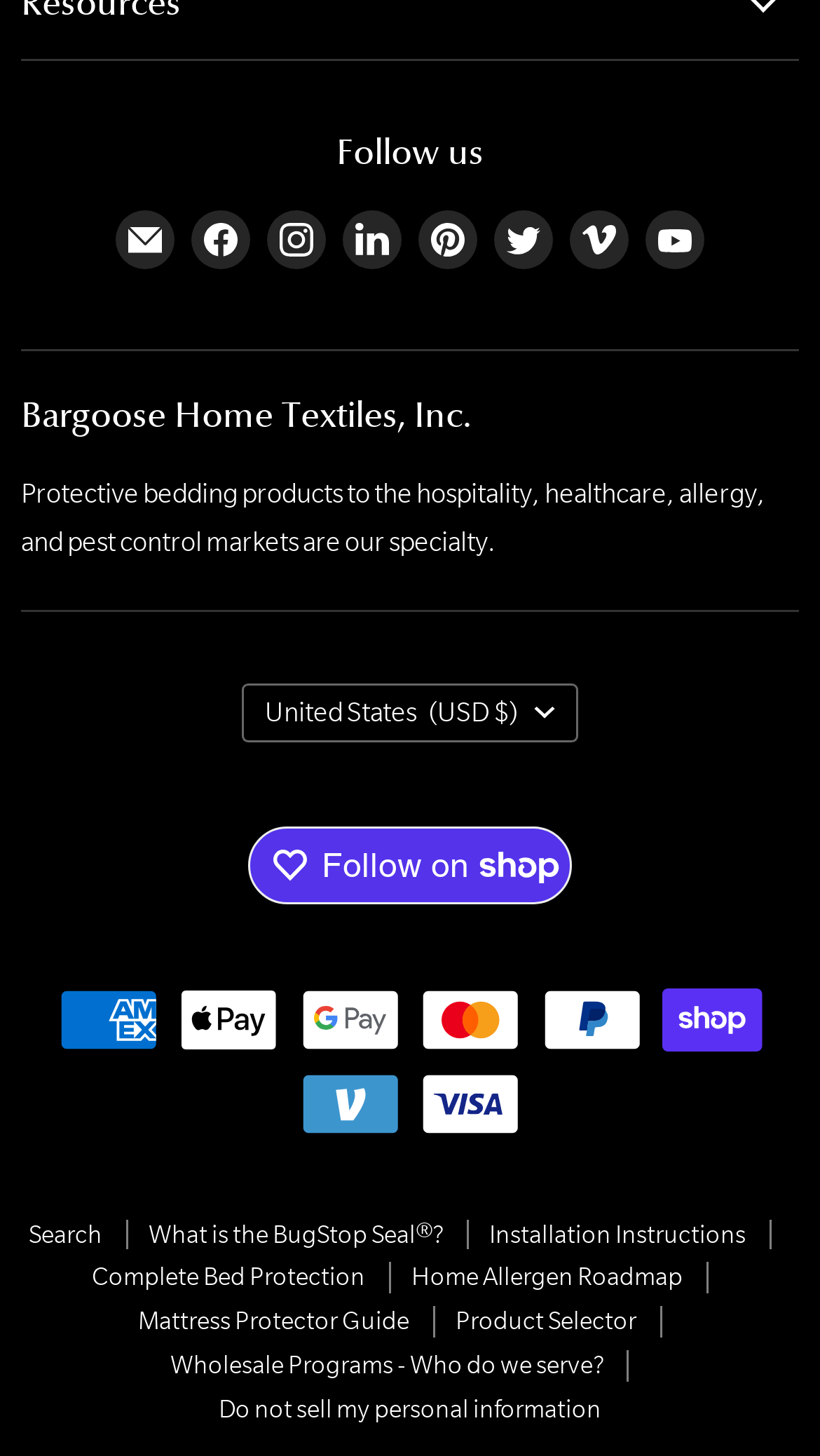Using the information from the screenshot, answer the following question thoroughly:
What is the company name?

I found the company name by looking at the heading element with the text 'Bargoose Home Textiles, Inc.' which is located at the top of the webpage.